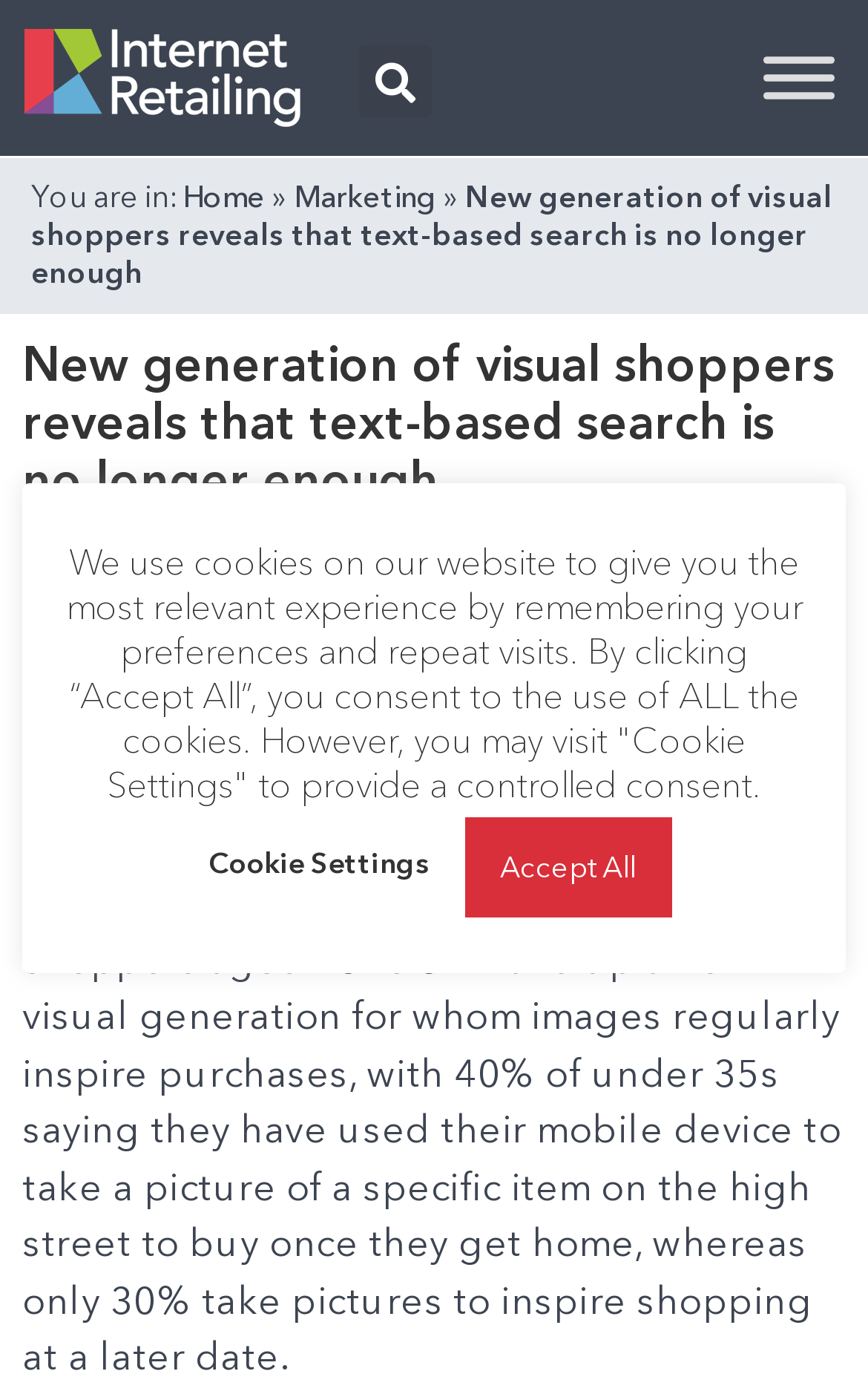Indicate the bounding box coordinates of the element that needs to be clicked to satisfy the following instruction: "Click the InternetRetailing Logo". The coordinates should be four float numbers between 0 and 1, i.e., [left, top, right, bottom].

[0.028, 0.021, 0.346, 0.091]